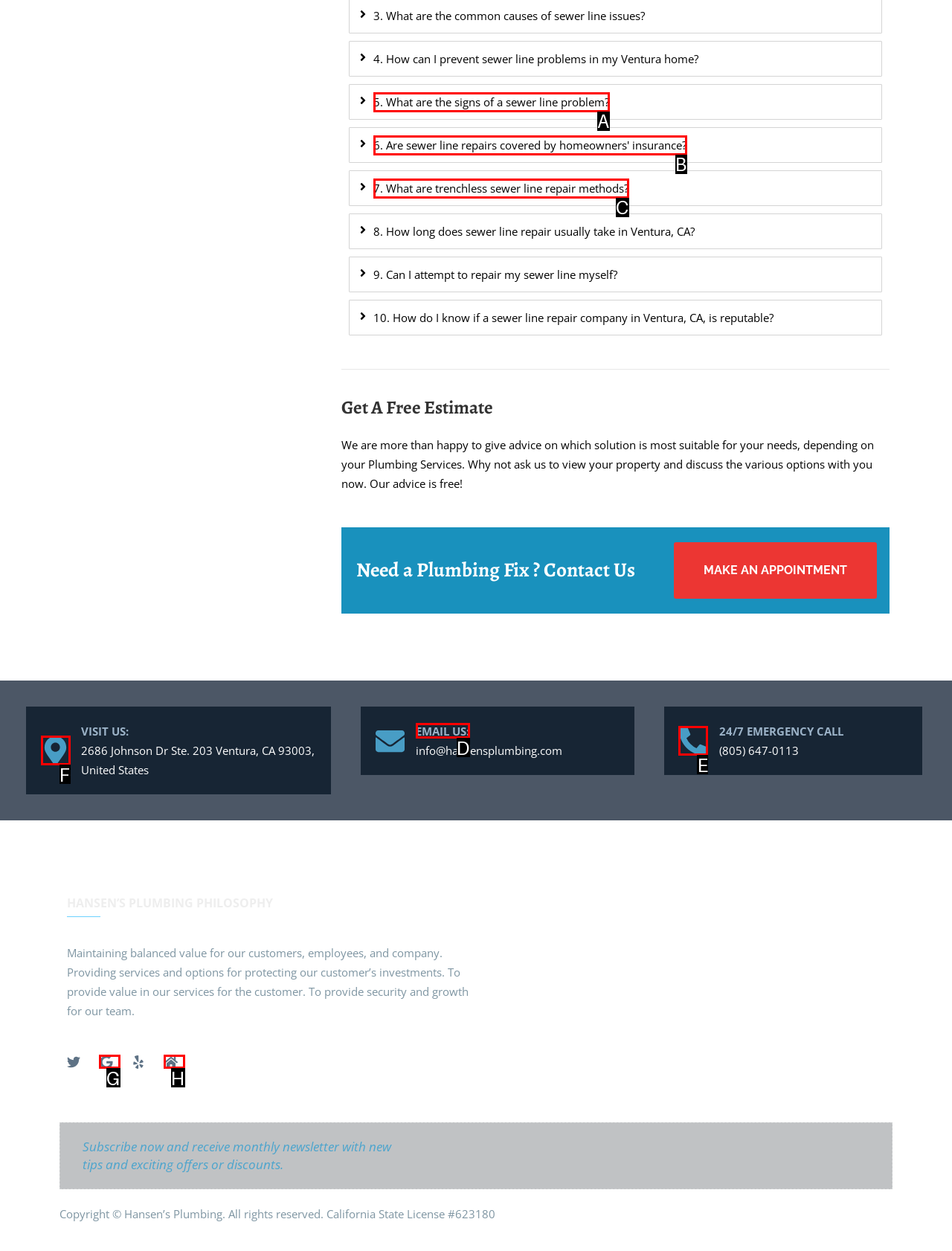Select the HTML element that corresponds to the description: title="home". Answer with the letter of the matching option directly from the choices given.

H